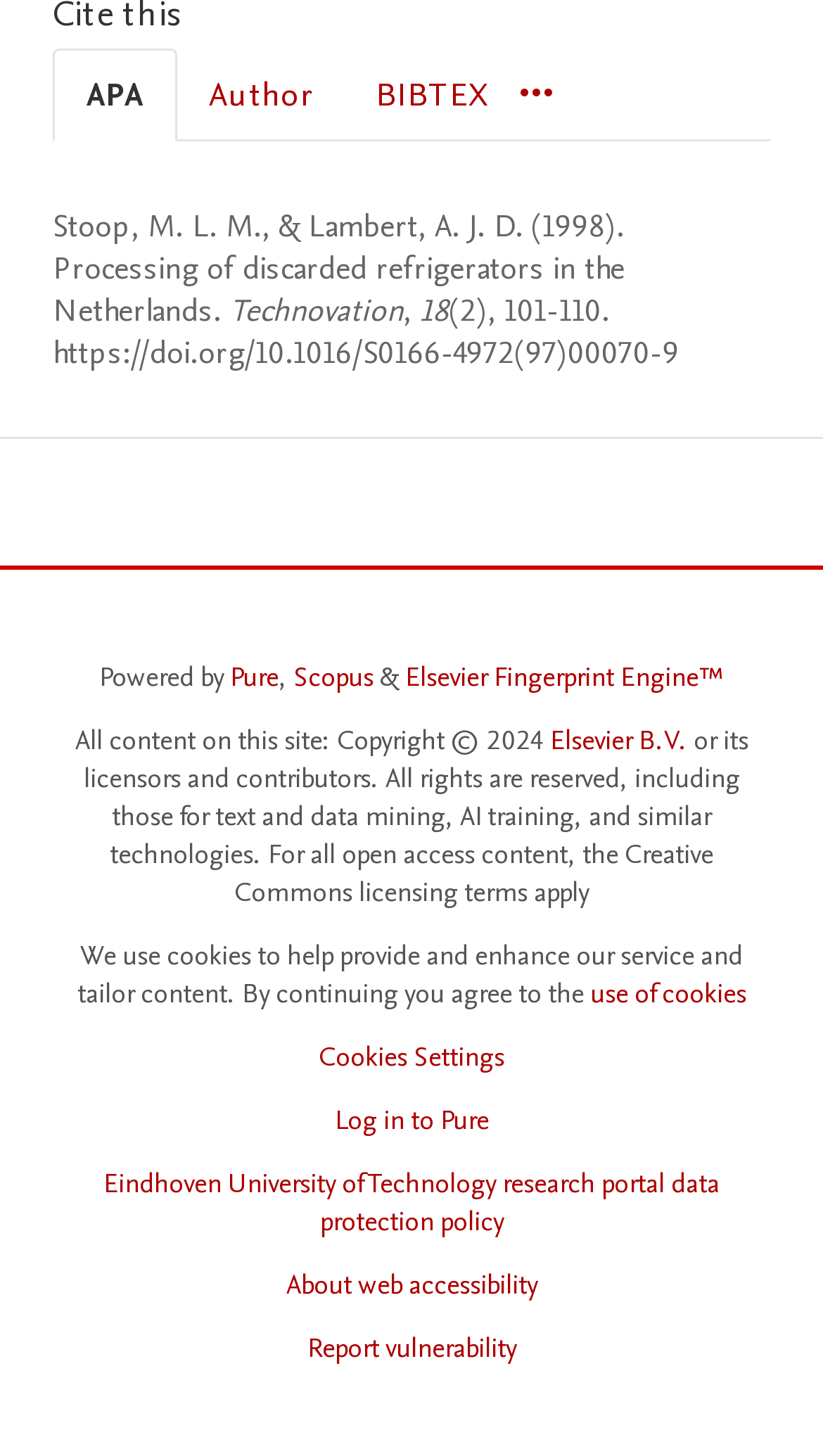Use a single word or phrase to answer the following:
What is the citation style selected by default?

APA